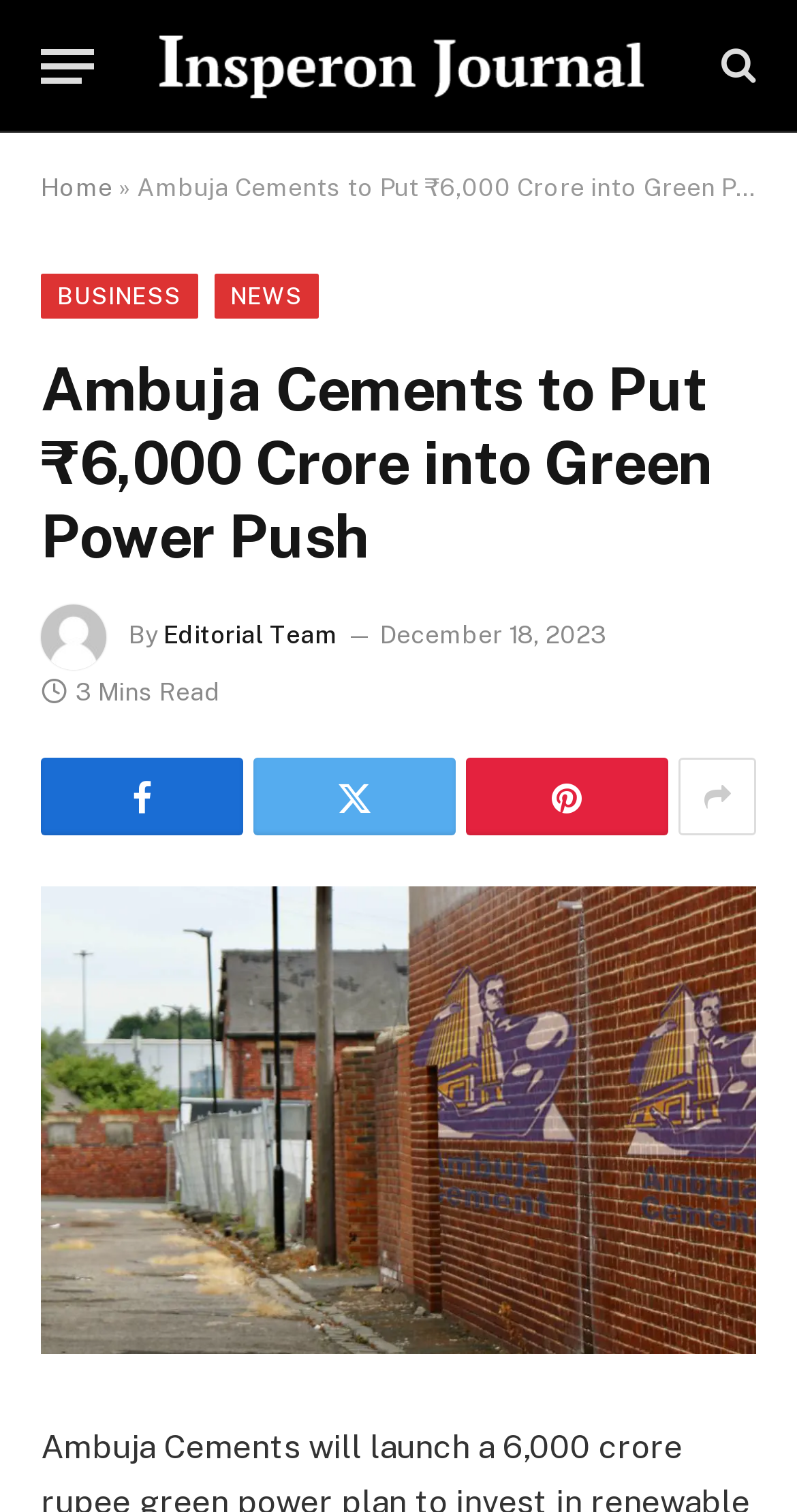Please provide a detailed answer to the question below by examining the image:
What is the date of the article?

The date of the article is mentioned in the webpage content, specifically in the section where it says 'December 18, 2023', which indicates the date when the article was published.